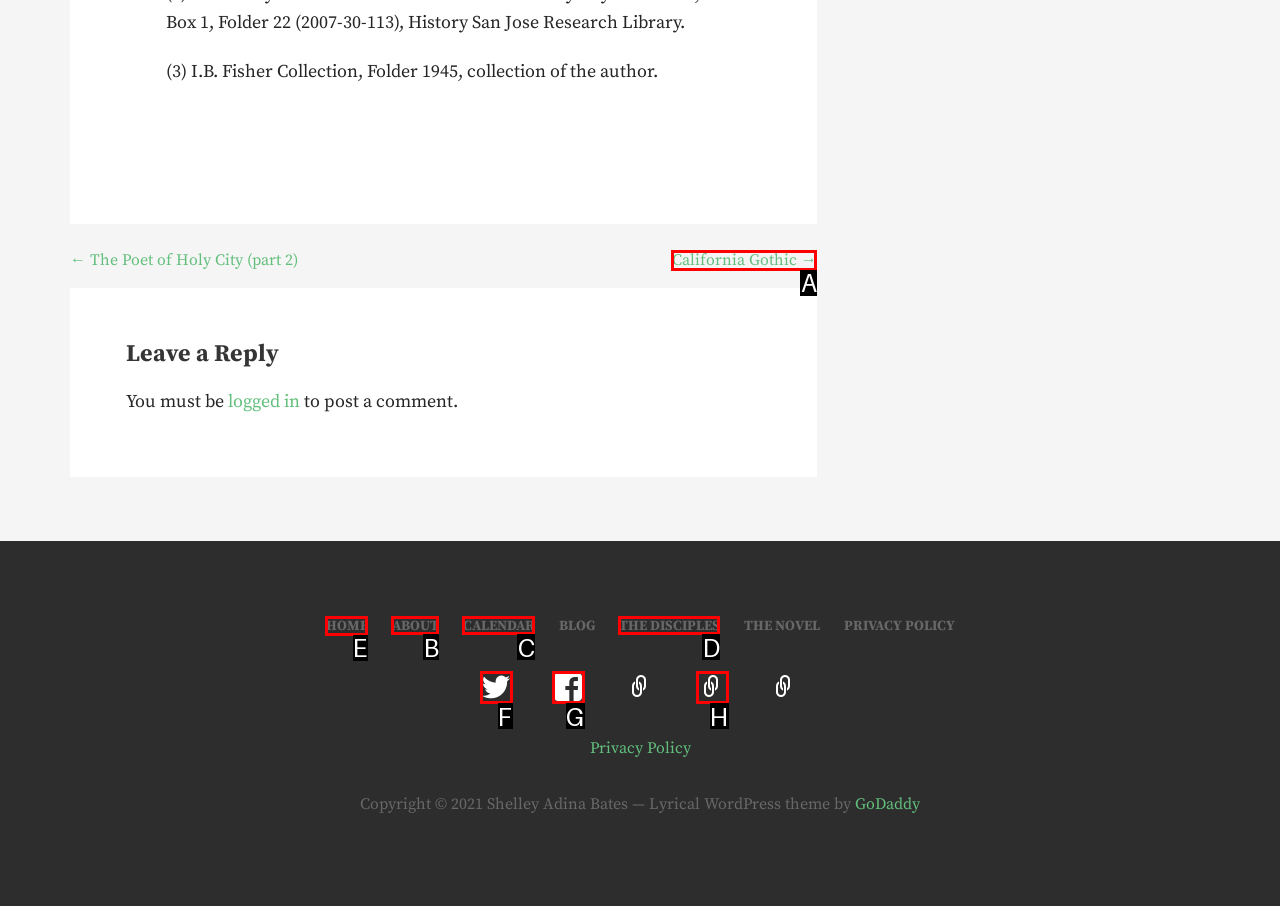To achieve the task: Click on the 'HOME' link, indicate the letter of the correct choice from the provided options.

E